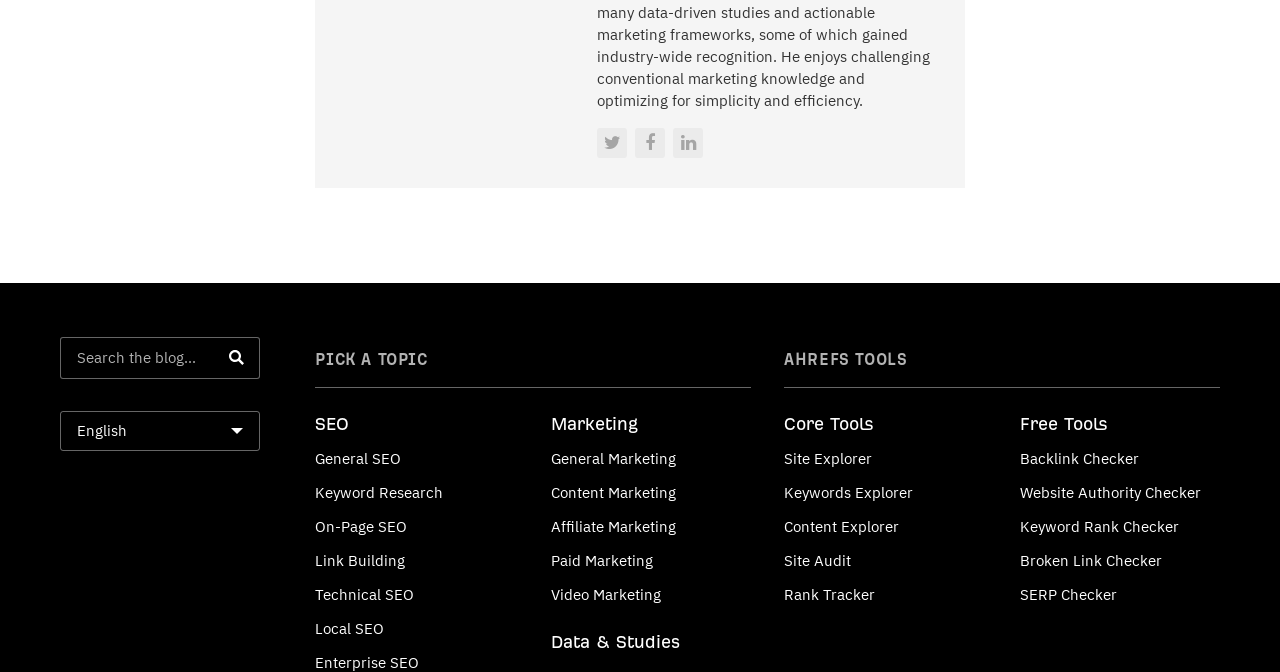Based on the element description Keyword Rank Checker, identify the bounding box of the UI element in the given webpage screenshot. The coordinates should be in the format (top-left x, top-left y, bottom-right x, bottom-right y) and must be between 0 and 1.

[0.797, 0.769, 0.921, 0.797]